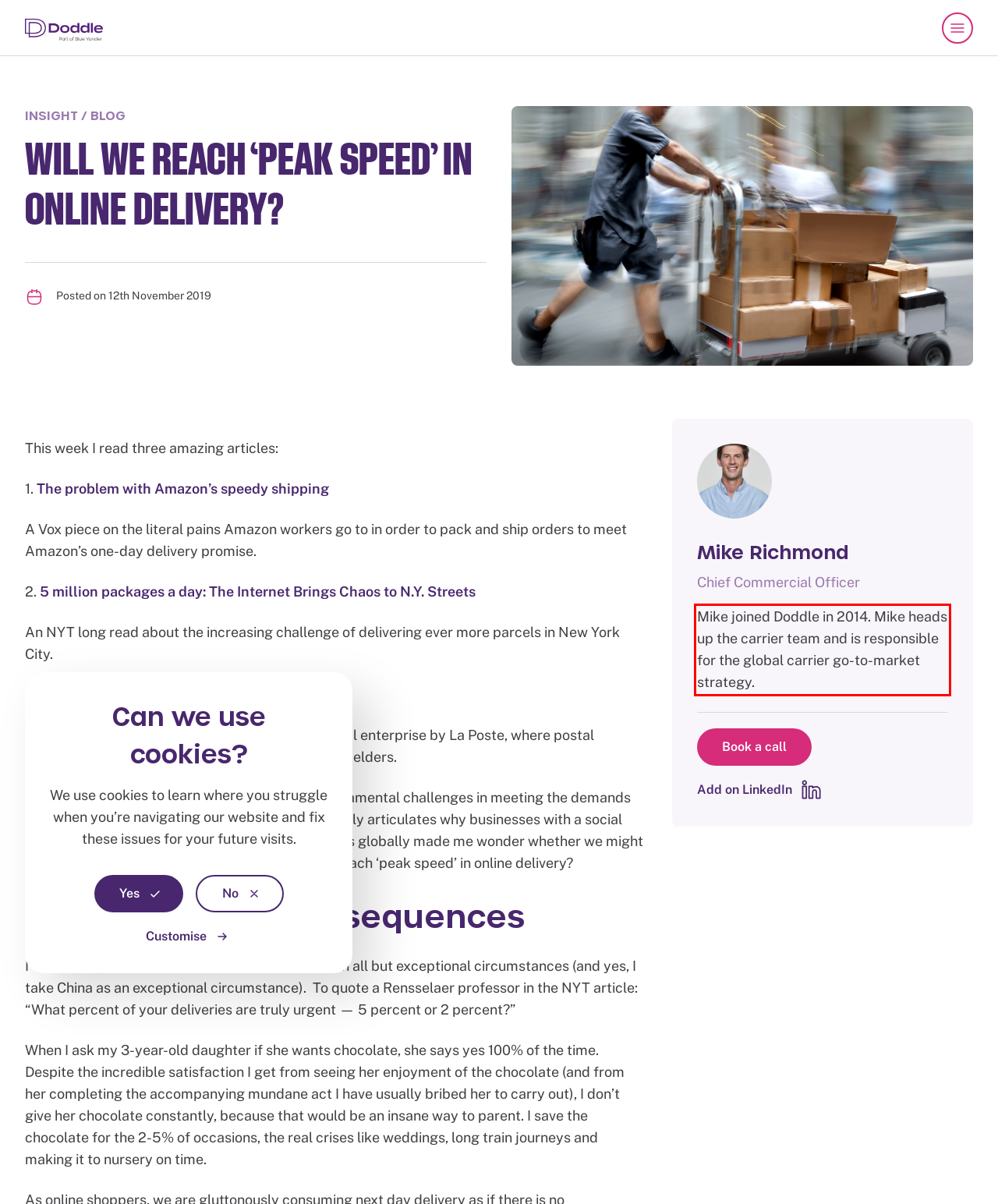The screenshot provided shows a webpage with a red bounding box. Apply OCR to the text within this red bounding box and provide the extracted content.

Mike joined Doddle in 2014. Mike heads up the carrier team and is responsible for the global carrier go-to-market strategy.